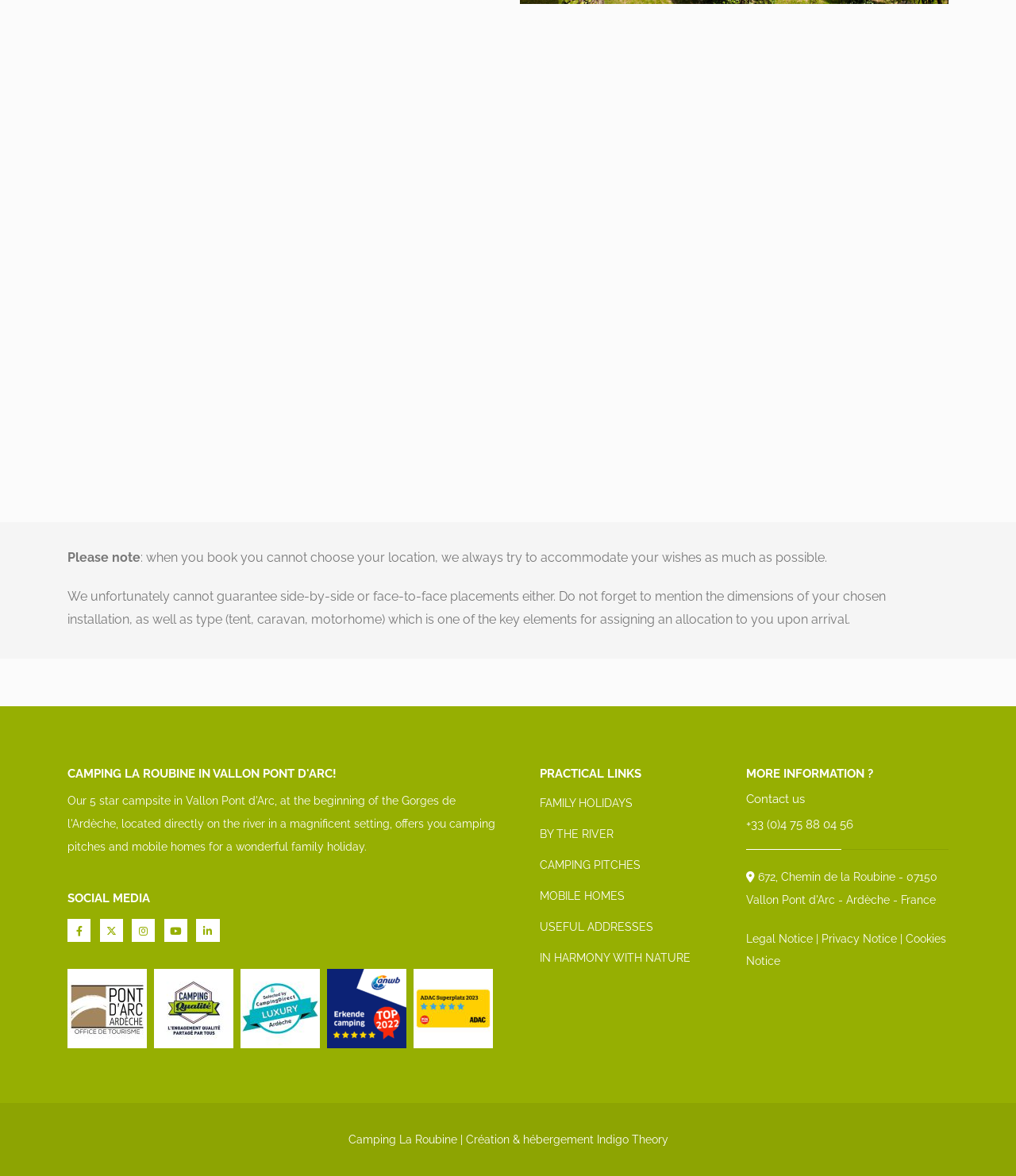Can you give a detailed response to the following question using the information from the image? What is the accessibility feature of the campsite?

The static text 'all our pitches are wheelchair accessible' under the heading 'Accessibility' indicates that the campsite has wheelchair accessible pitches.